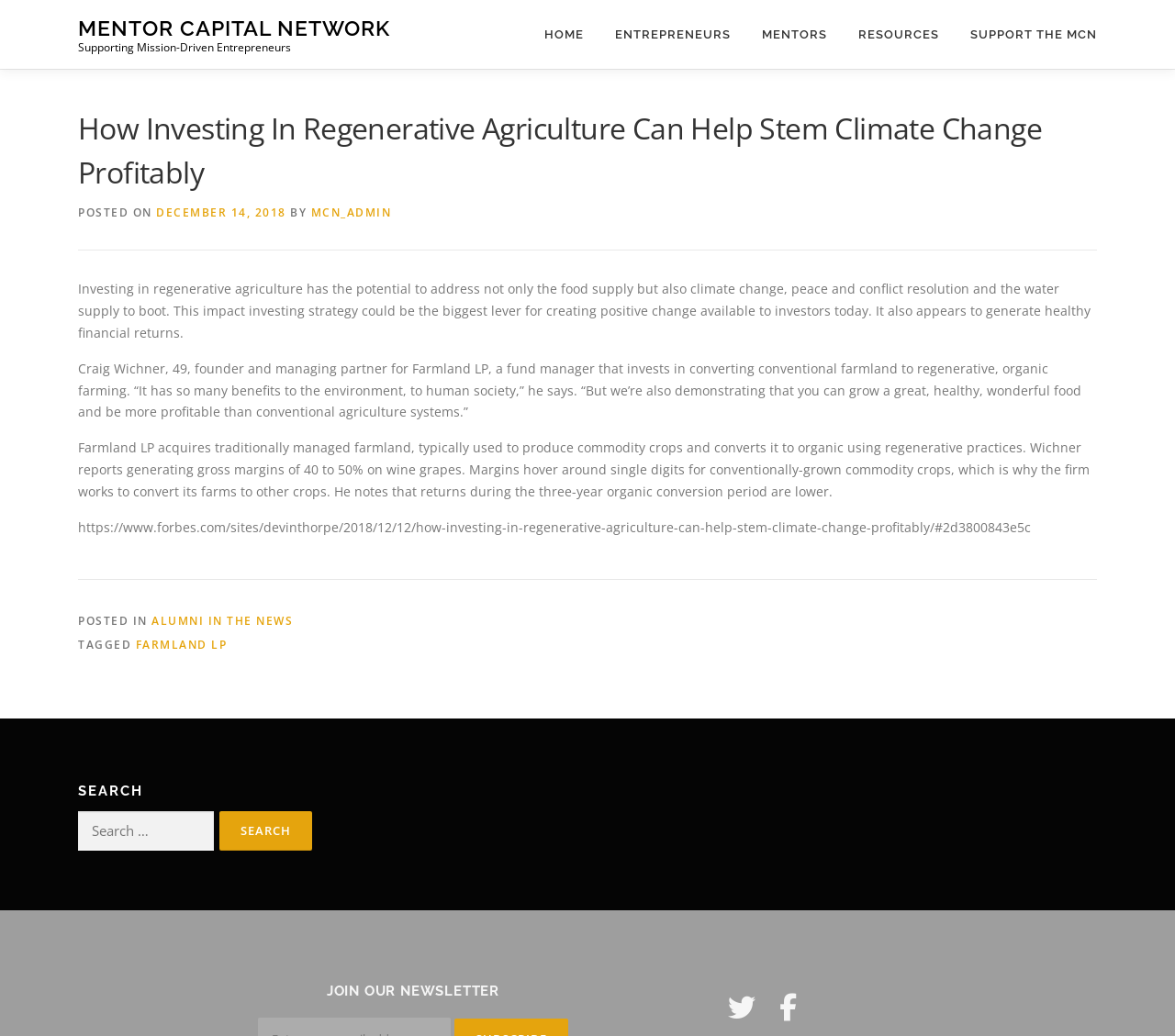Can you pinpoint the bounding box coordinates for the clickable element required for this instruction: "Click on the 'ENTREPRENEURS' link"? The coordinates should be four float numbers between 0 and 1, i.e., [left, top, right, bottom].

[0.51, 0.0, 0.635, 0.066]